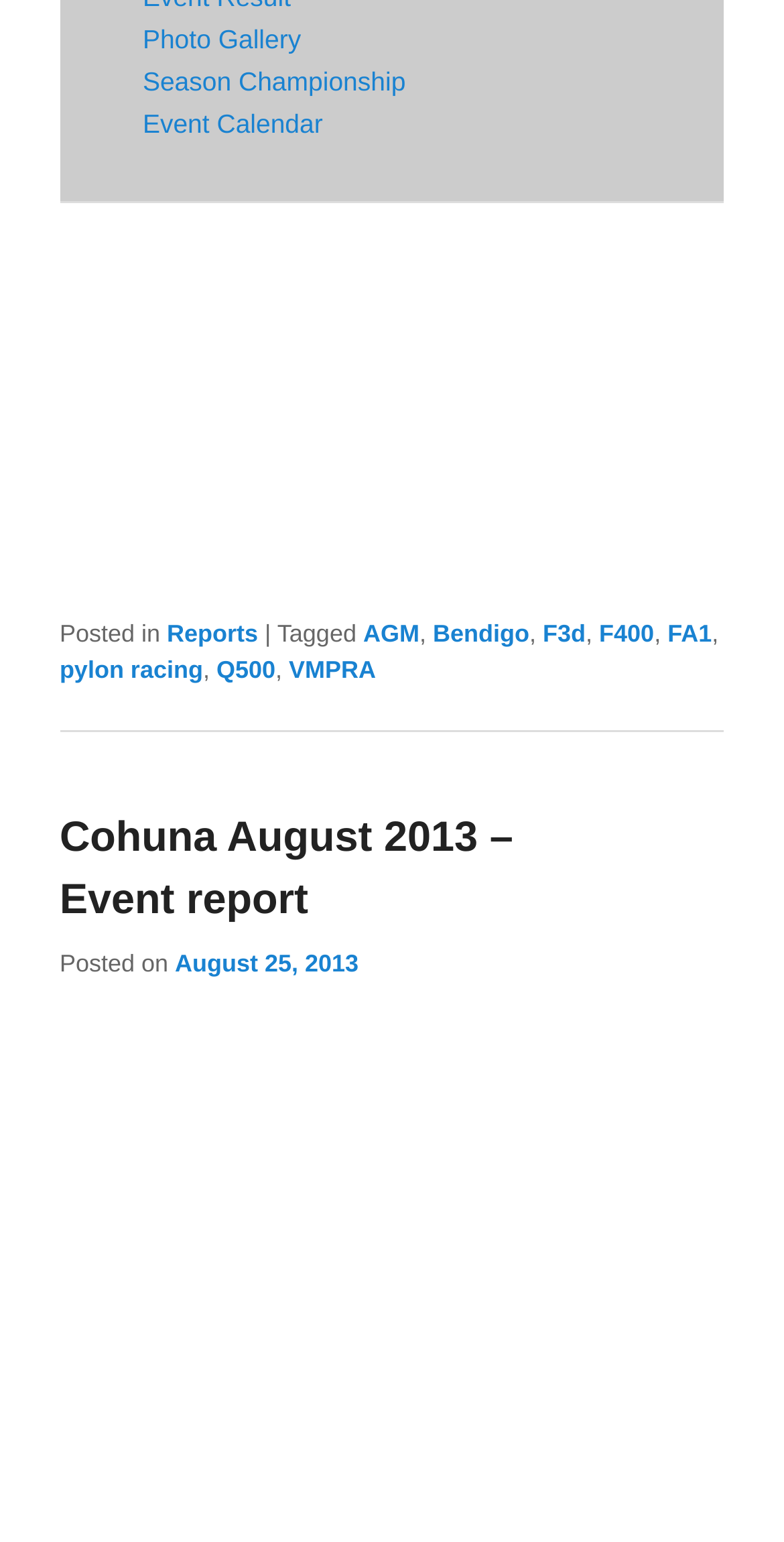What is the date of the event report?
Can you provide an in-depth and detailed response to the question?

The date of the event report can be found in the link 'August 25, 2013' which is located in the HeaderAsNonLandmark section of the webpage, next to the text 'Posted on'.